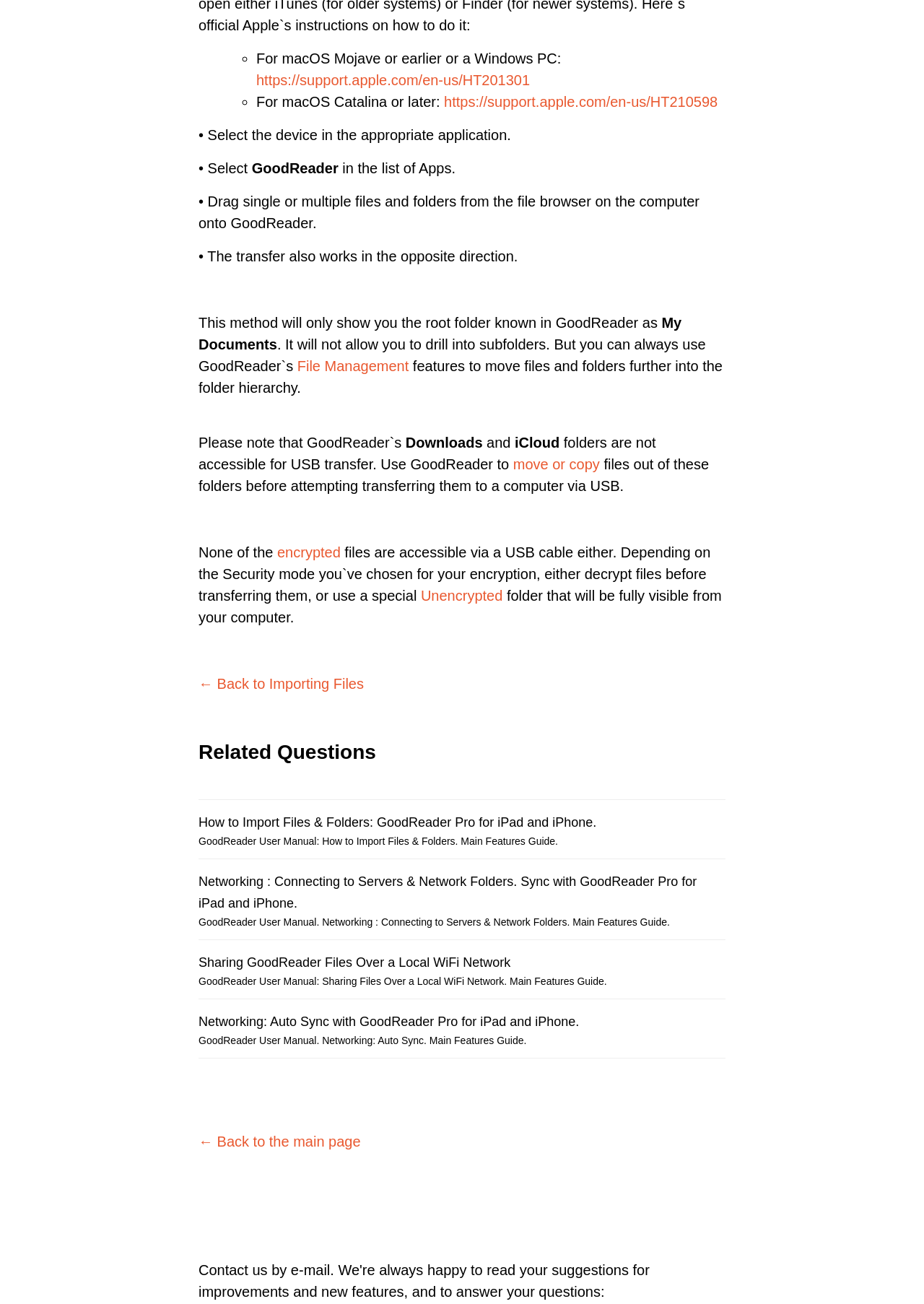What is the recommended method for transferring files?
Look at the screenshot and provide an in-depth answer.

According to the webpage, one of the recommended methods for transferring files is to drag single or multiple files and folders from the file browser on the computer onto GoodReader.